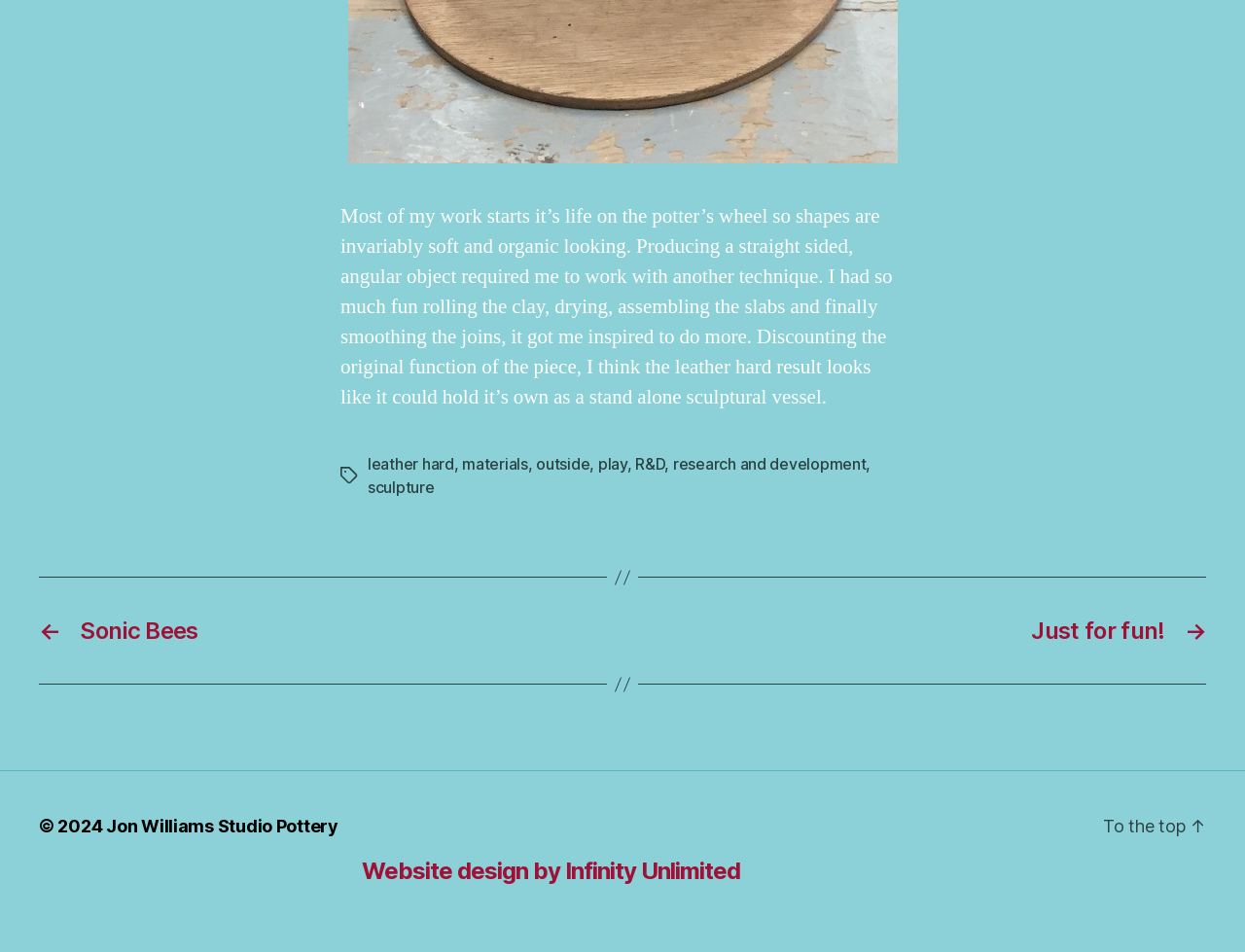What is the author's inspiration for creating a new technique?
Please answer the question with a detailed and comprehensive explanation.

The author was inspired to create a new technique after achieving a leather hard result, which looked like it could hold its own as a standalone sculptural vessel.